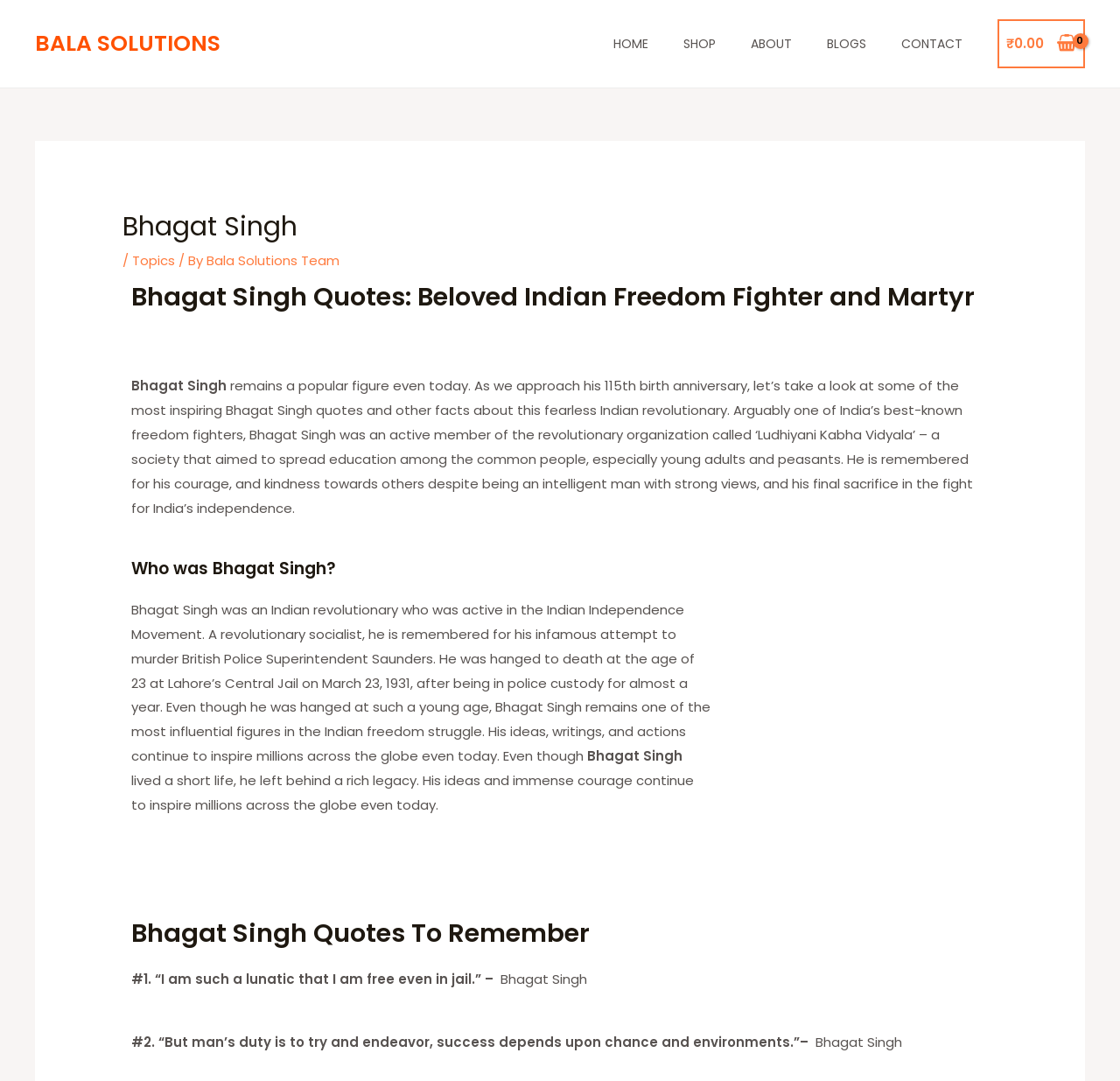Please locate the clickable area by providing the bounding box coordinates to follow this instruction: "learn more about Bhagat Singh quotes".

[0.117, 0.848, 0.883, 0.879]